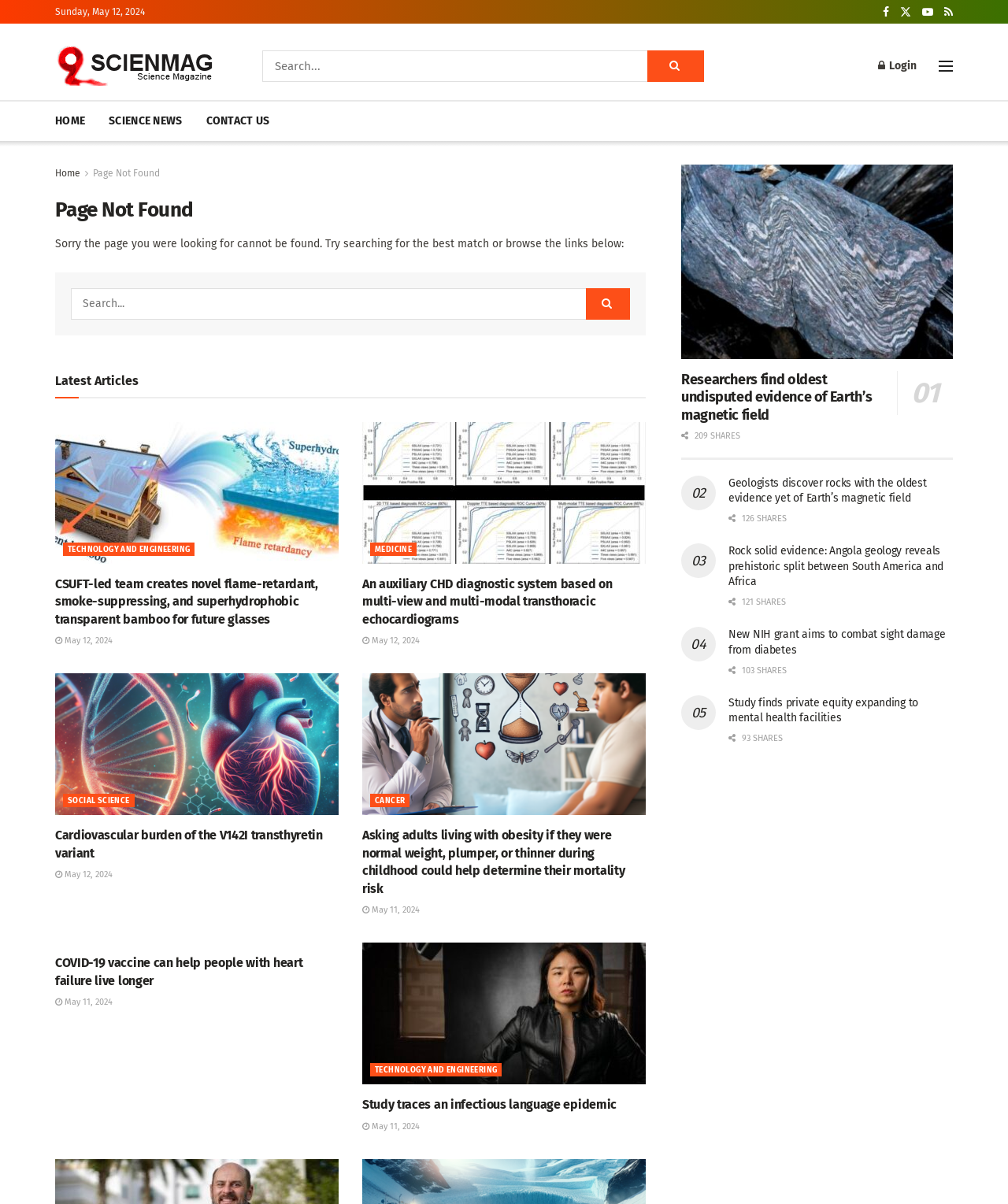Give a short answer using one word or phrase for the question:
What is the category of the first article?

Technology and Engineering